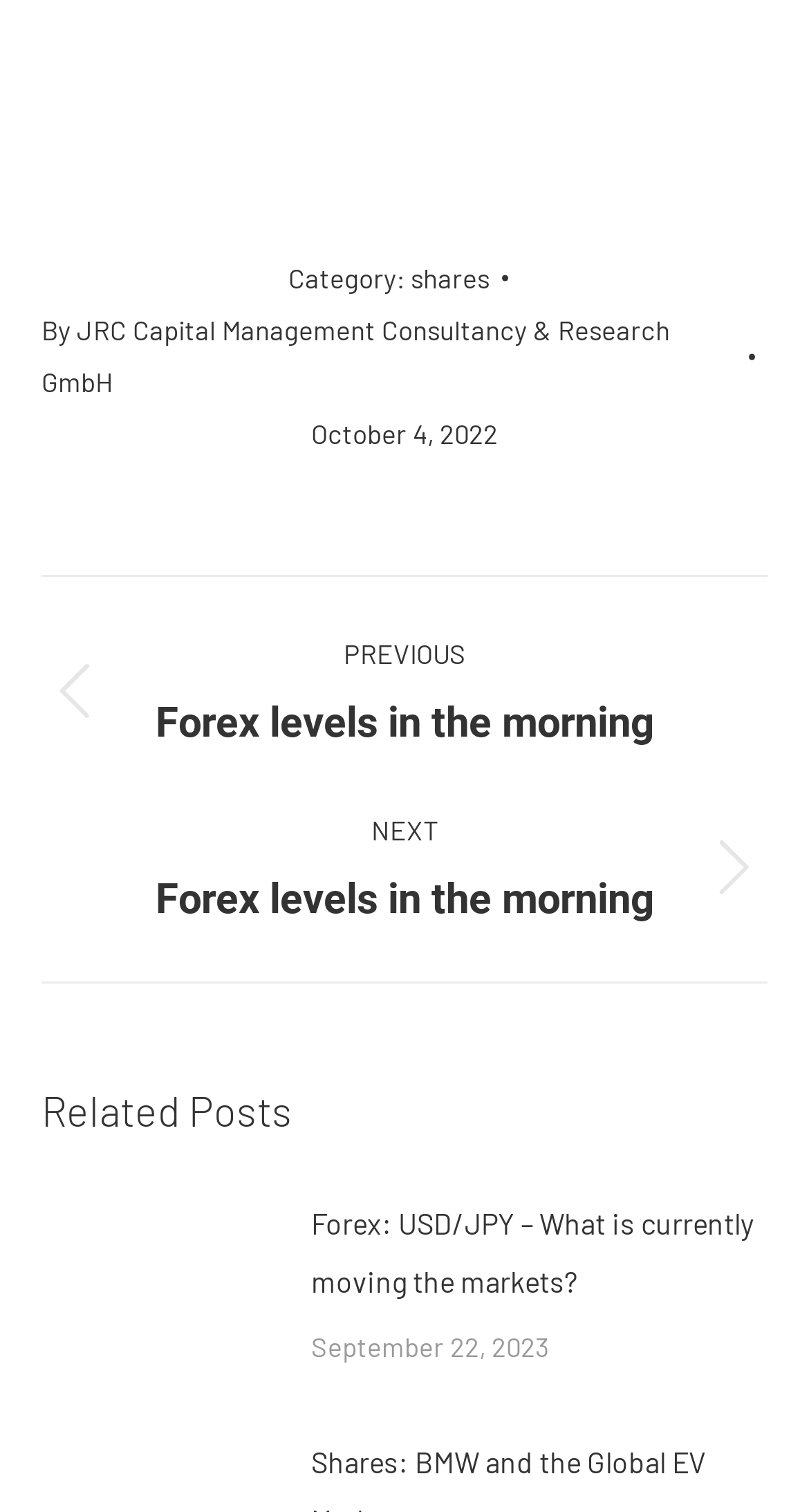Identify and provide the bounding box for the element described by: "October 4, 2022".

[0.385, 0.27, 0.615, 0.304]